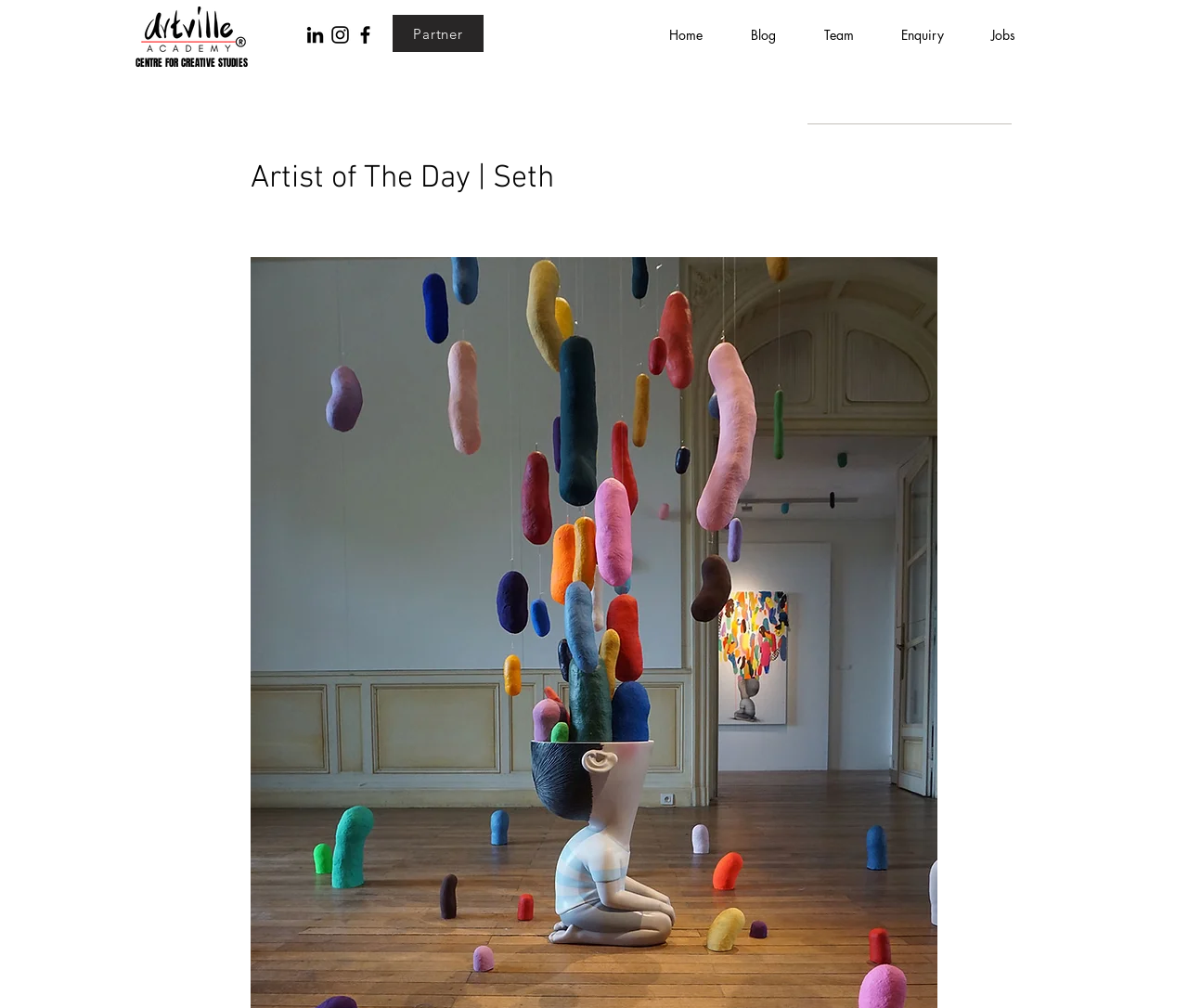What is the name of the artist featured?
Please provide a comprehensive answer based on the details in the screenshot.

The webpage is about an artist, and the name 'Gigi Scaria' is mentioned in the meta description, which suggests that the webpage is about this artist.